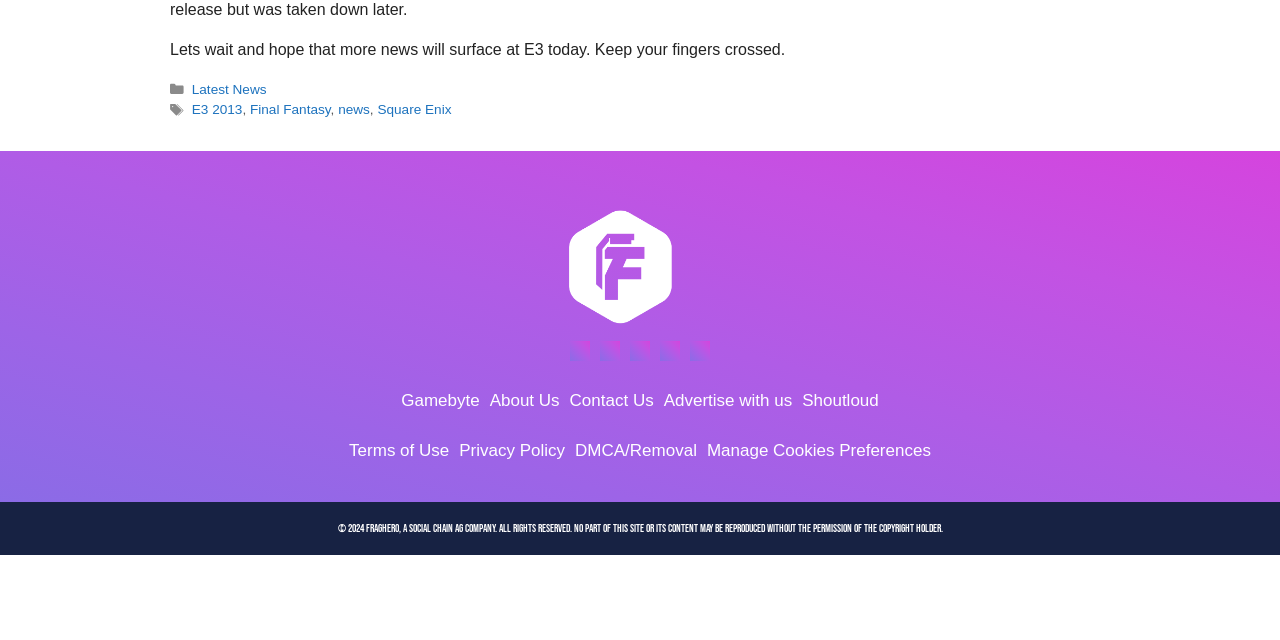Determine the bounding box coordinates for the UI element described. Format the coordinates as (top-left x, top-left y, bottom-right x, bottom-right y) and ensure all values are between 0 and 1. Element description: news

[0.264, 0.16, 0.289, 0.184]